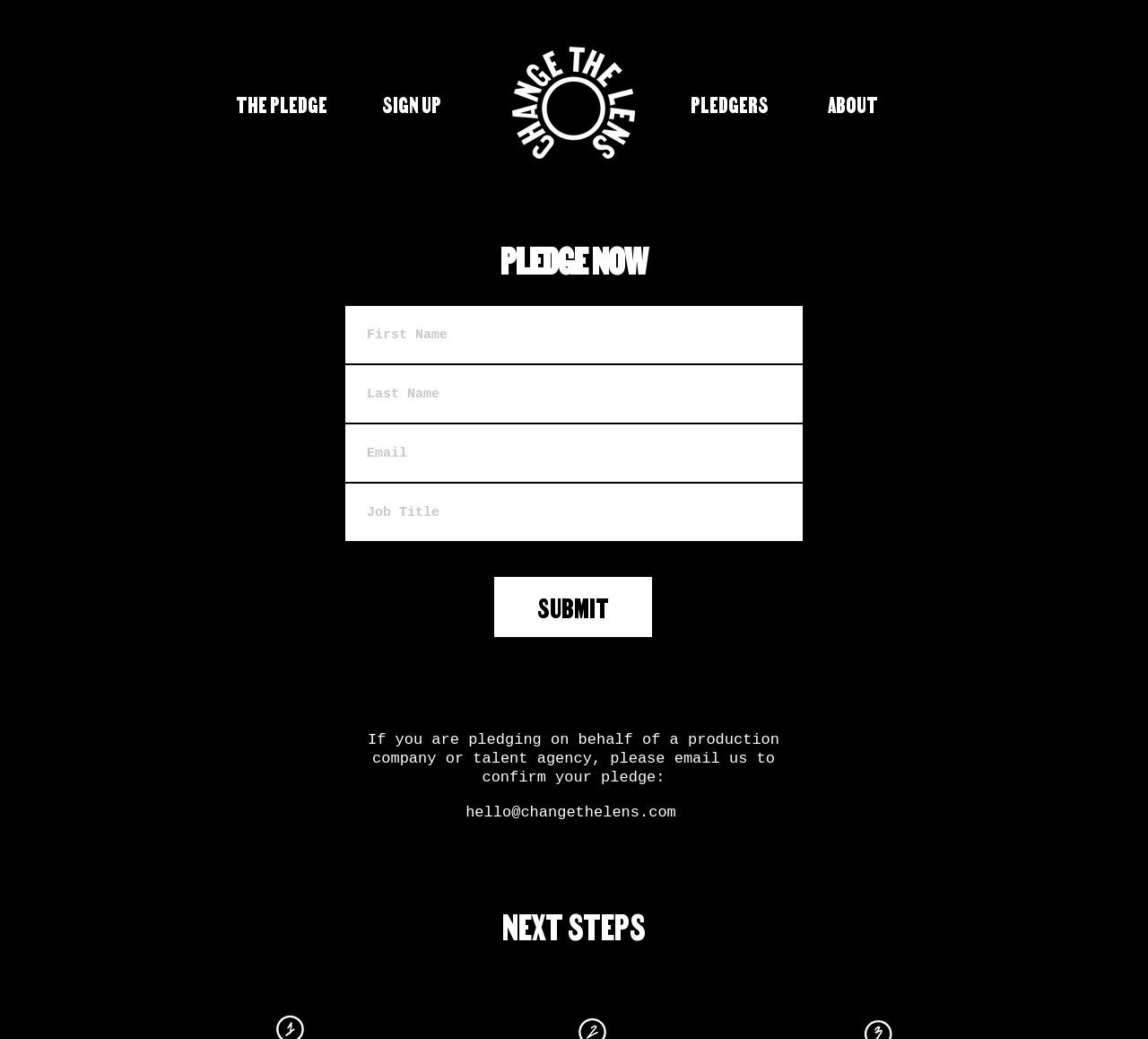Locate the UI element described as follows: "THE PLEDGE". Return the bounding box coordinates as four float numbers between 0 and 1 in the order [left, top, right, bottom].

[0.205, 0.086, 0.285, 0.114]